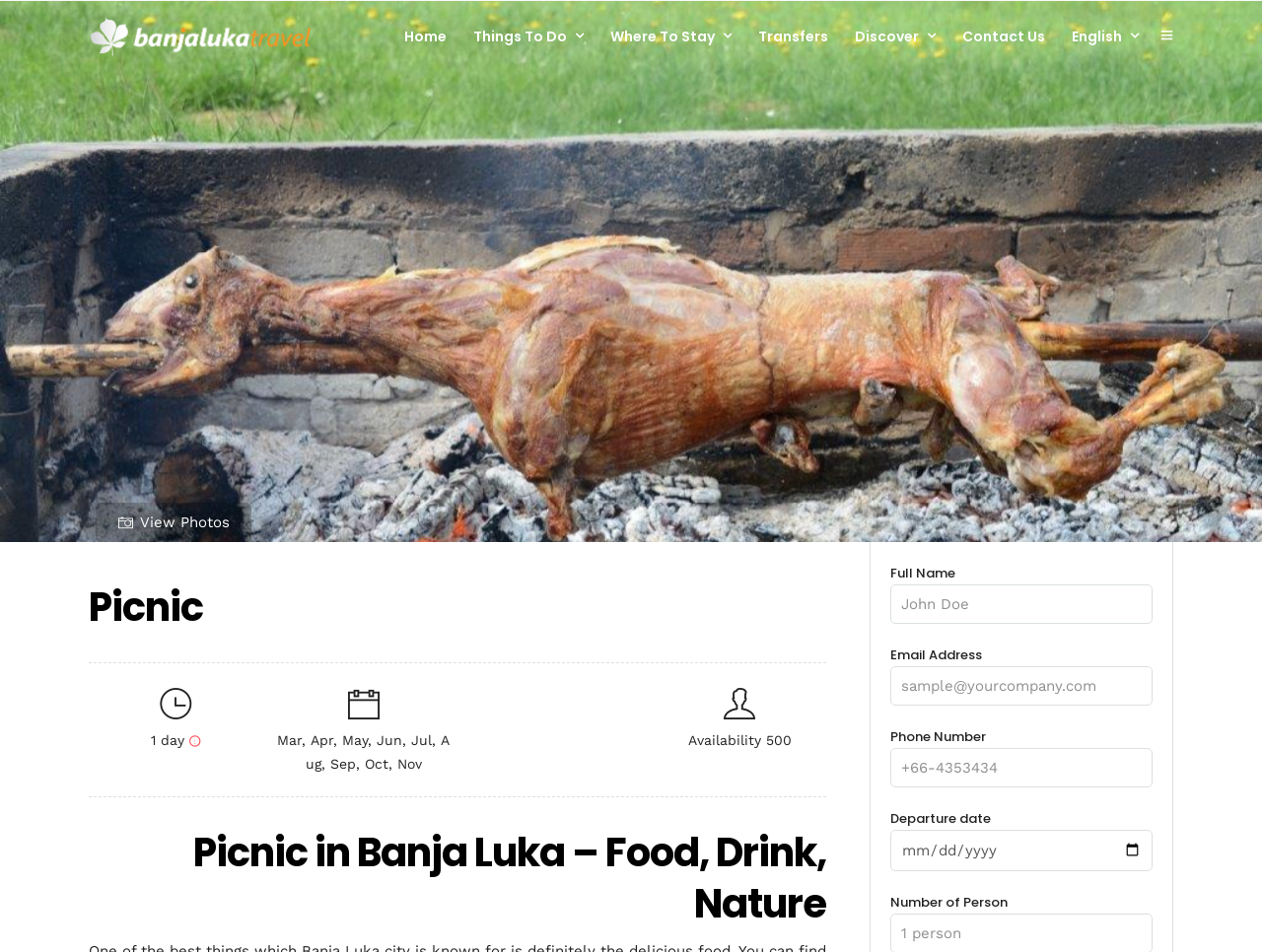What is the main activity offered on this webpage?
Based on the image, give a concise answer in the form of a single word or short phrase.

Picnic